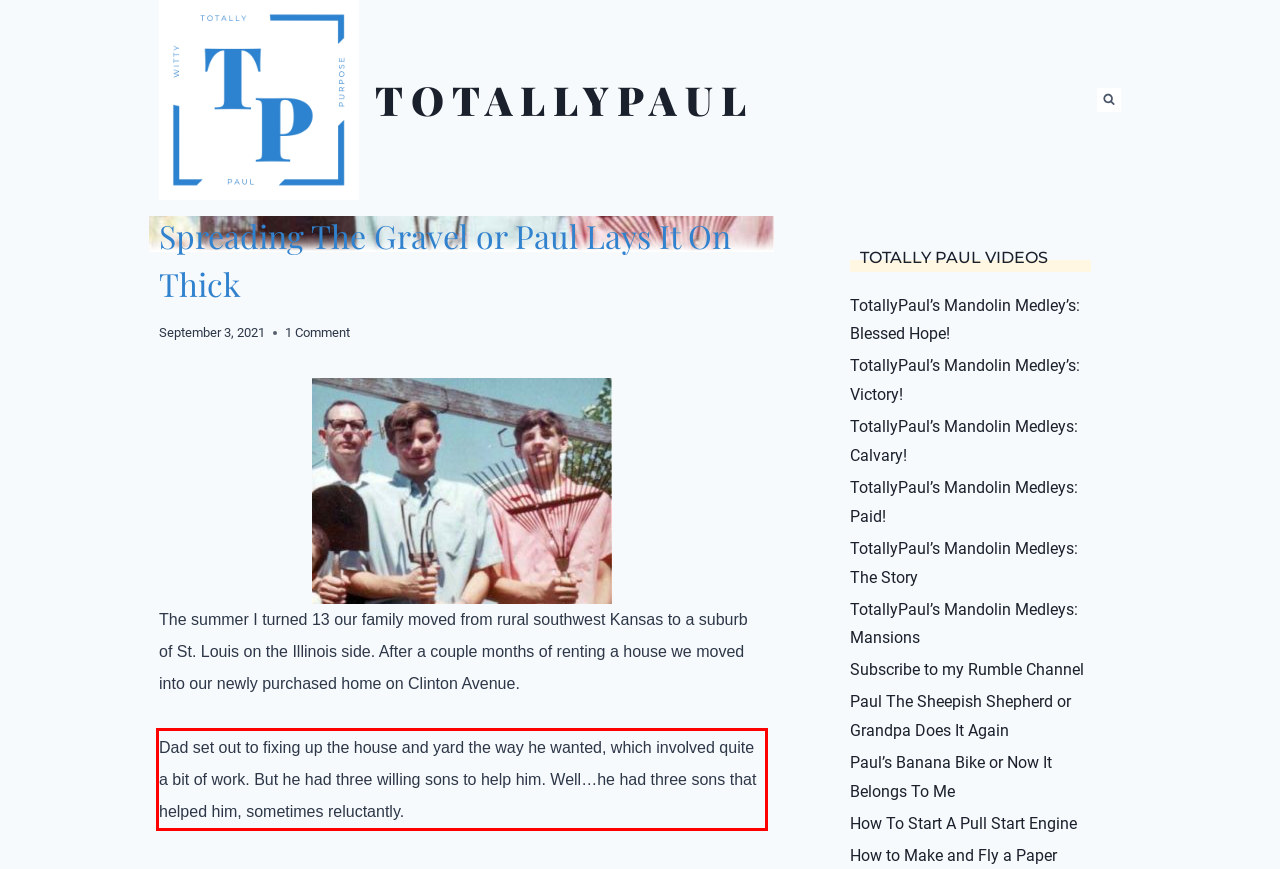Identify the red bounding box in the webpage screenshot and perform OCR to generate the text content enclosed.

Dad set out to fixing up the house and yard the way he wanted, which involved quite a bit of work. But he had three willing sons to help him. Well…he had three sons that helped him, sometimes reluctantly.